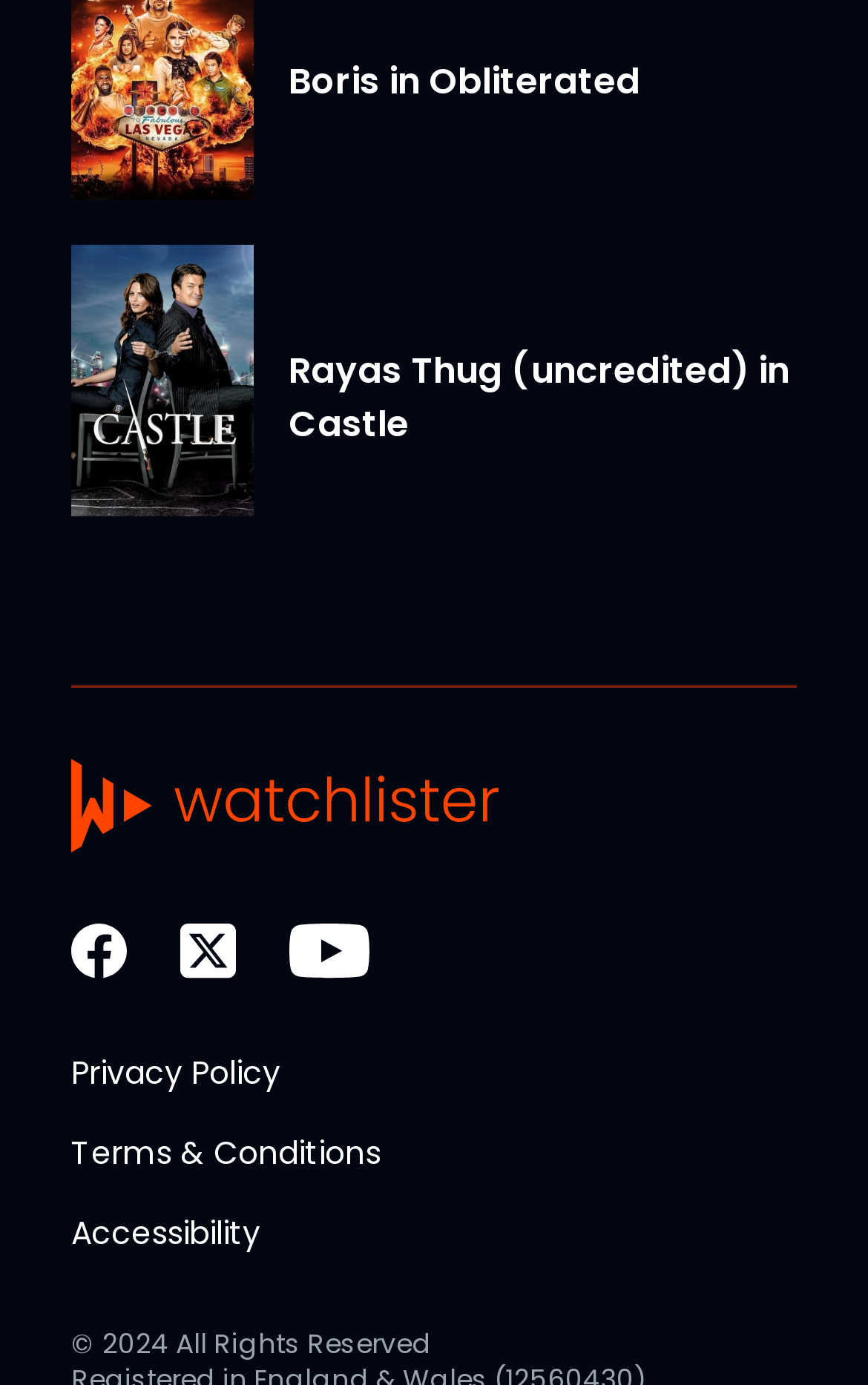How many social media links are there?
Kindly offer a detailed explanation using the data available in the image.

I looked for link elements with image elements inside them, and found three social media links: Facebook, Youtube, and an 'x' which might be a close button. I counted them to get the answer.